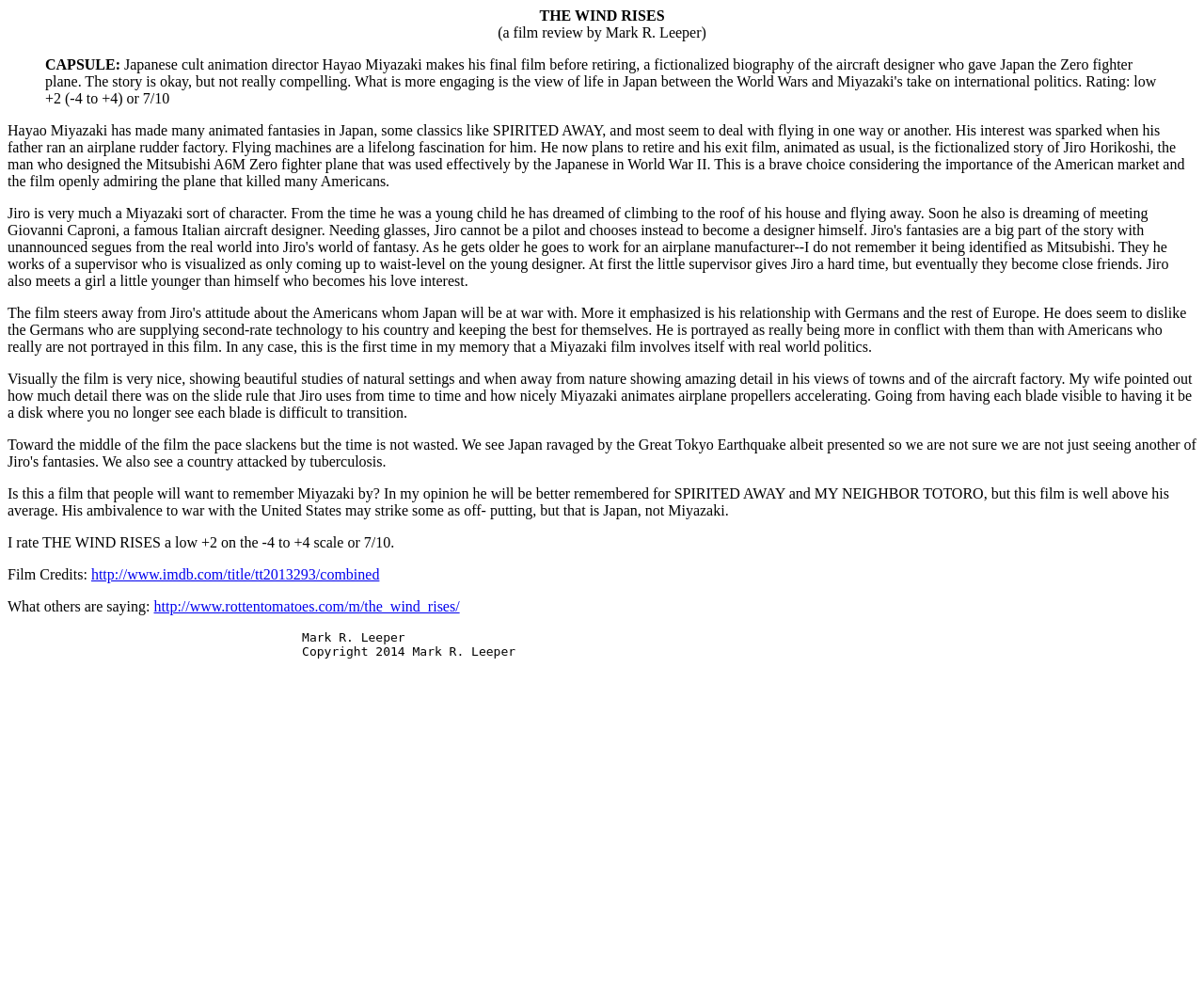Provide a short answer to the following question with just one word or phrase: What is the name of another film by Hayao Miyazaki?

SPIRITED AWAY